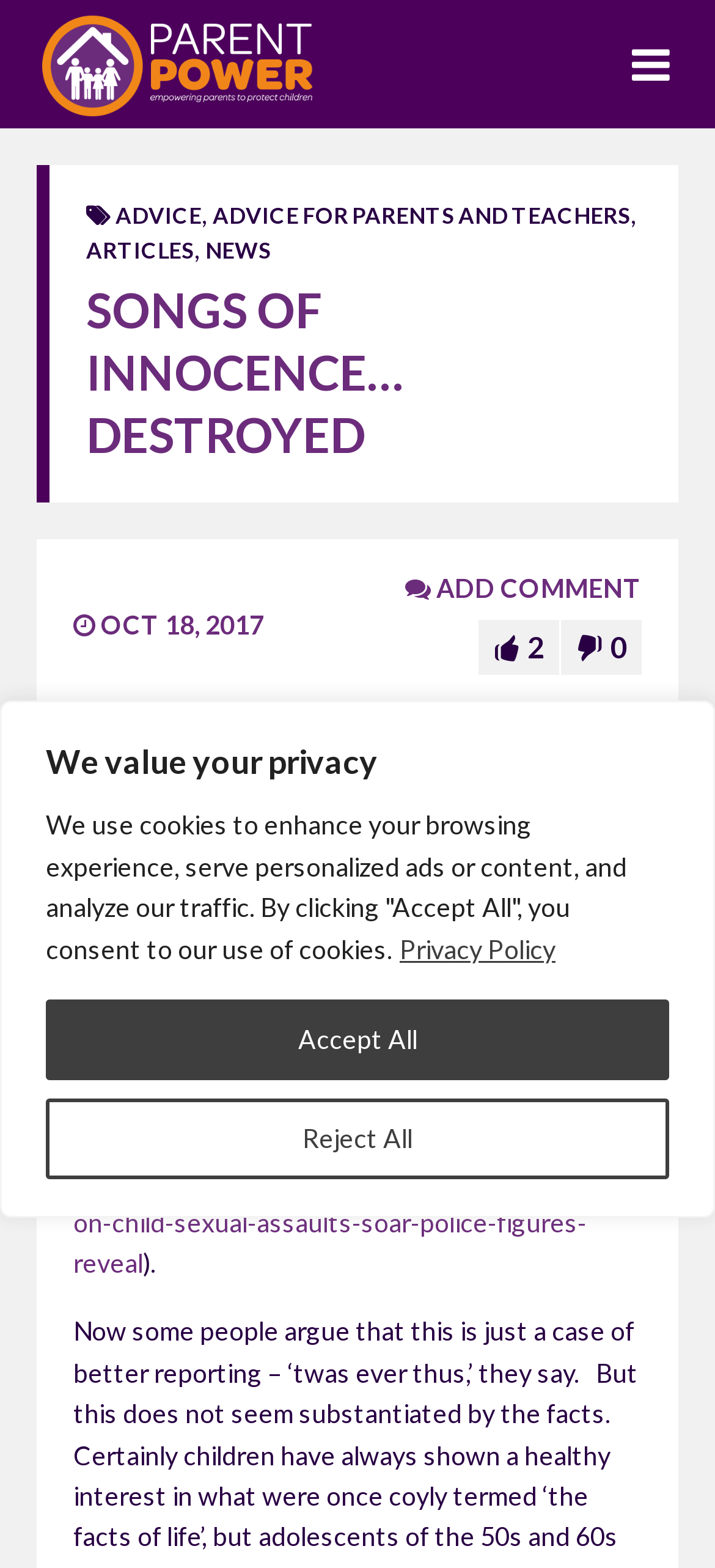What is the increase in reports of child-on-child sexual assault?
Using the image as a reference, deliver a detailed and thorough answer to the question.

The article on the webpage mentions that the Panorama report reveals a 71% increase in reports of child-on-child sexual assault in the last four years.